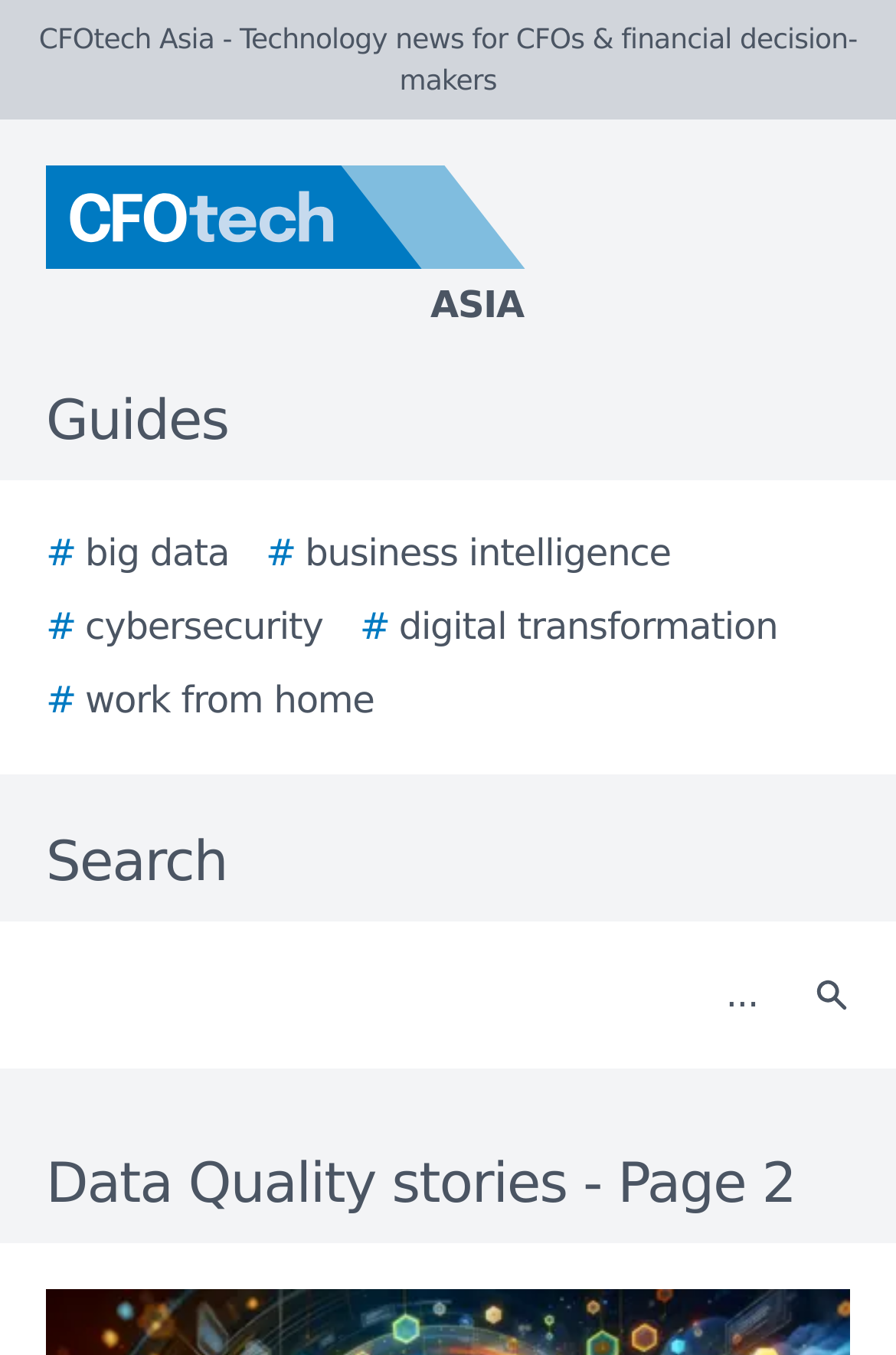What is the logo of CFOtech Asia?
We need a detailed and meticulous answer to the question.

I found the logo by looking at the top-left corner of the webpage, where I saw a link element with the text 'CFOtech Asia logo ASIA' and an image element with the description 'CFOtech Asia logo'.